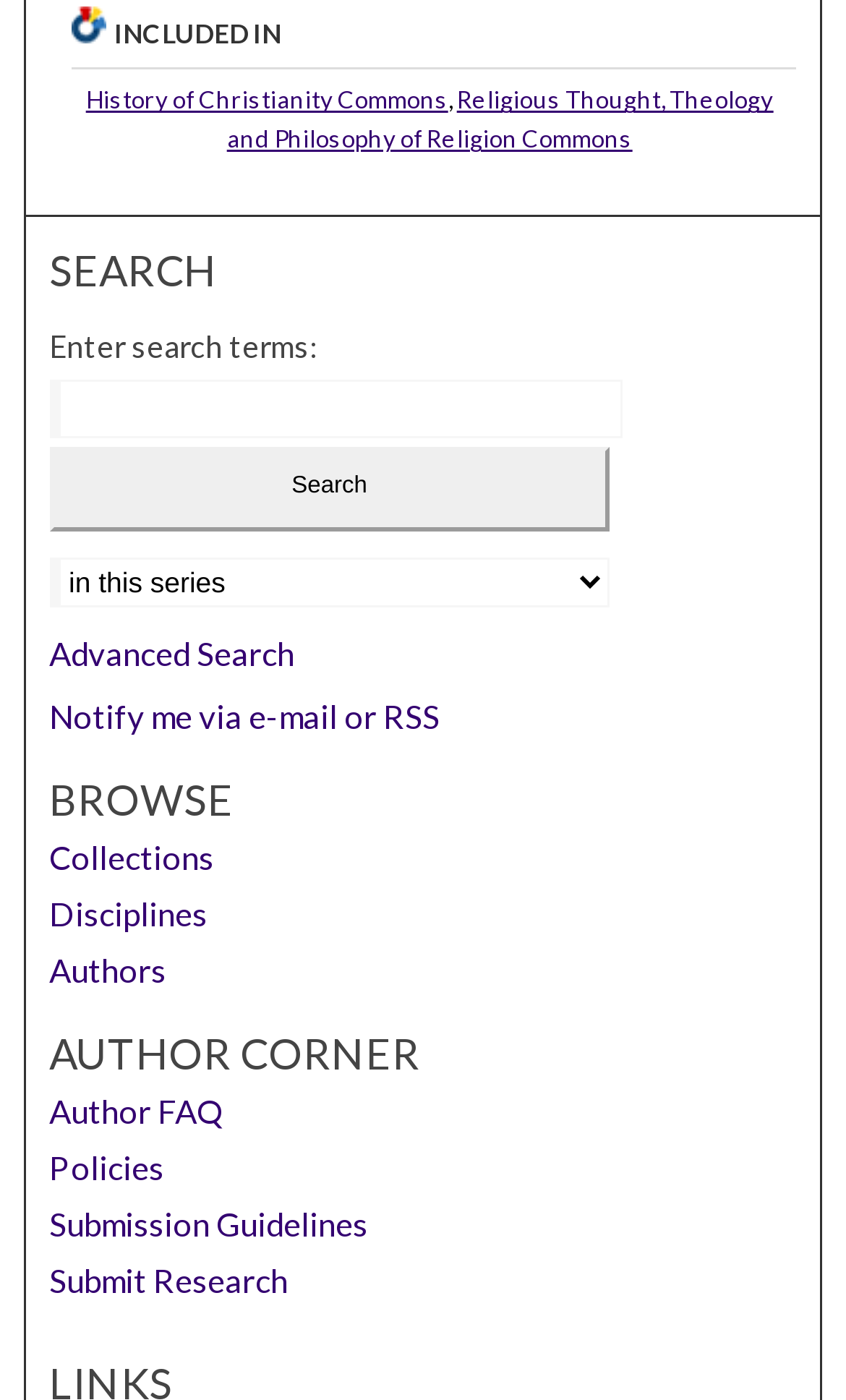What is the purpose of the 'Author Corner' section?
Please provide a full and detailed response to the question.

The 'Author Corner' section contains links to 'Author FAQ', 'Policies', 'Submission Guidelines', and 'Submit Research', suggesting that it provides resources and information for authors.